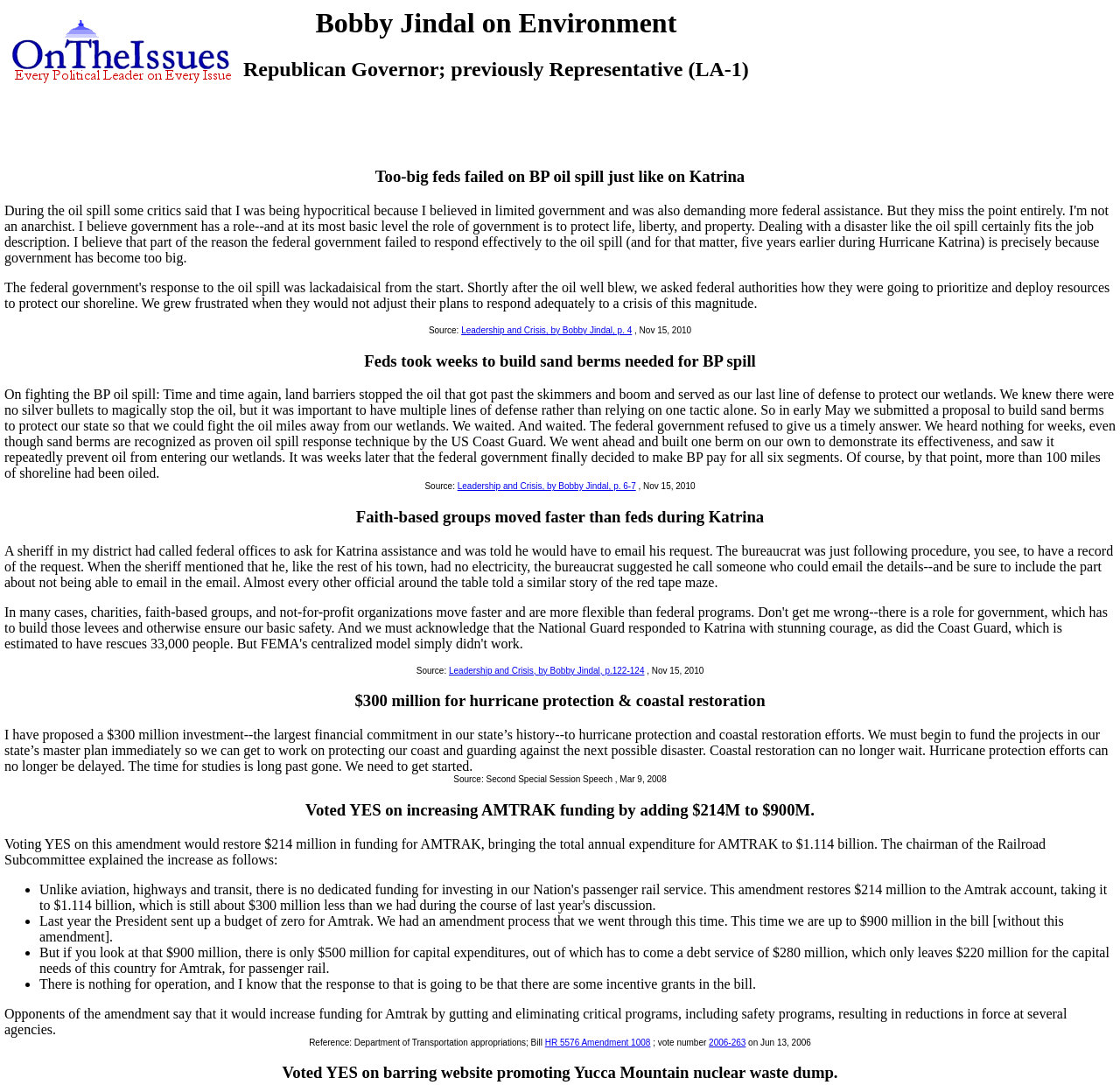Respond to the question below with a concise word or phrase:
What is the source of the quote about faith-based groups?

Leadership and Crisis, by Bobby Jindal, p.122-124